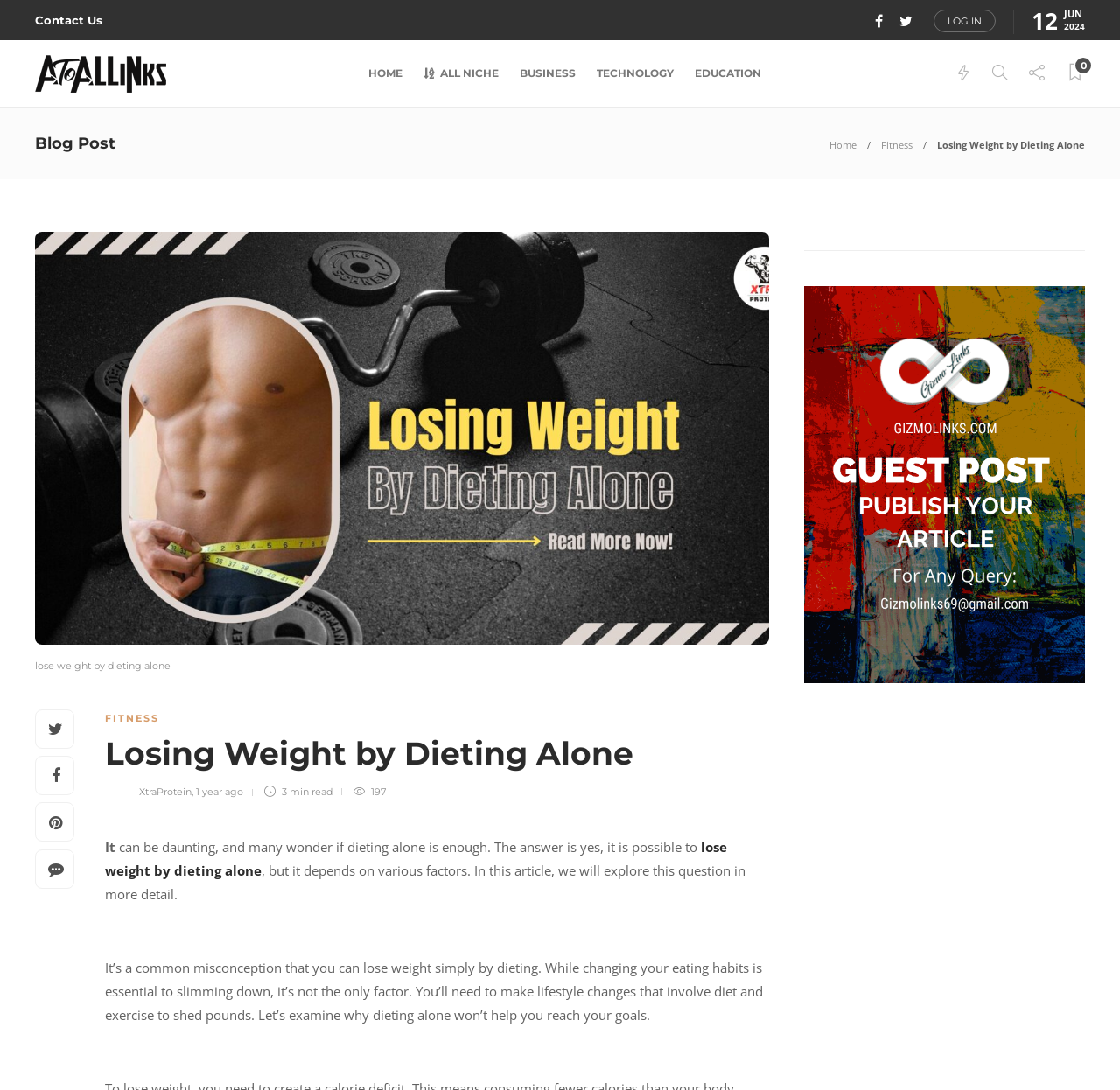What is the website's logo?
Using the information presented in the image, please offer a detailed response to the question.

I found the website's logo by looking at the top left corner of the webpage, where it says 'AtoAllinks' and has an image associated with it.